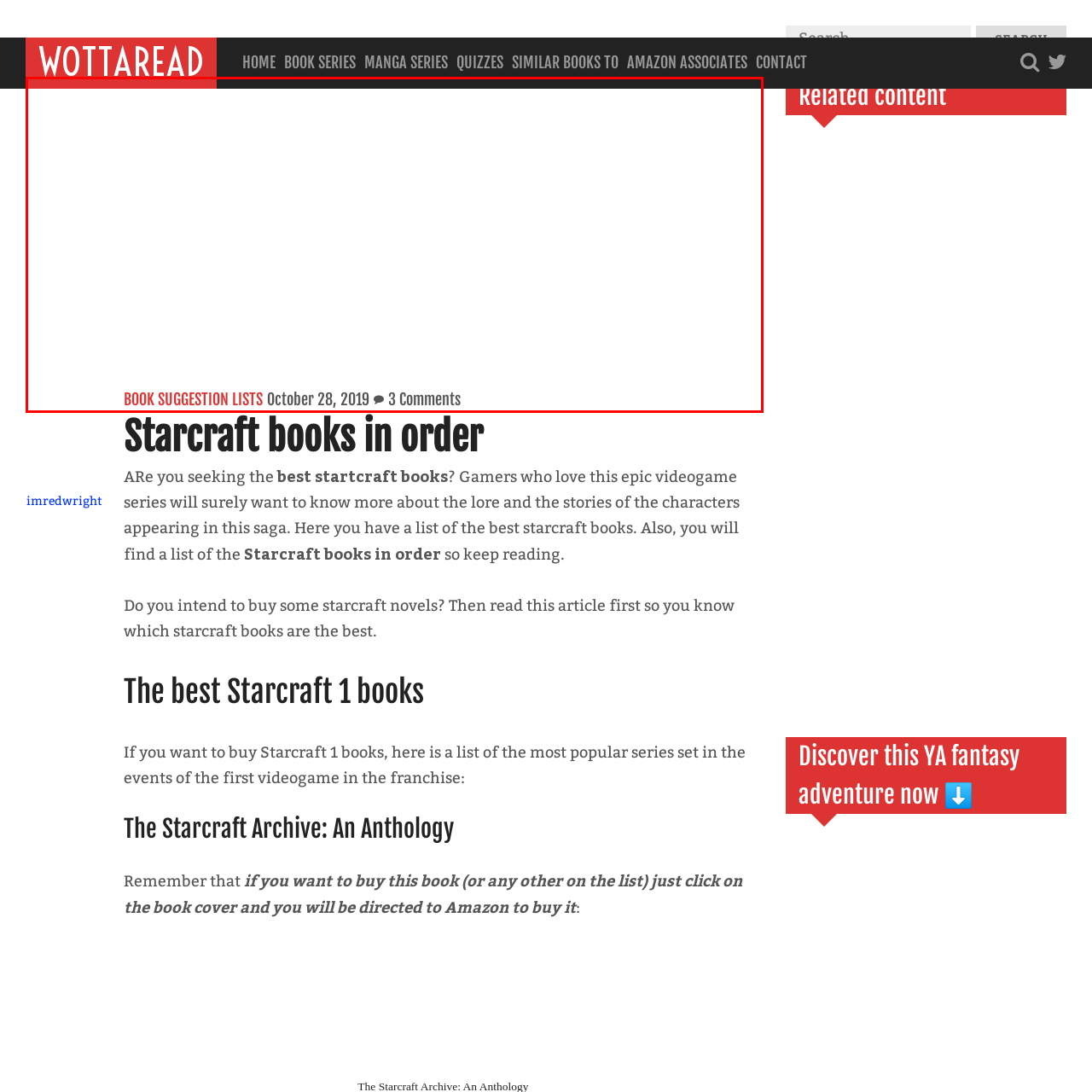What type of content can users engage with further?
Inspect the highlighted part of the image and provide a single word or phrase as your answer.

Book suggestion lists and comments